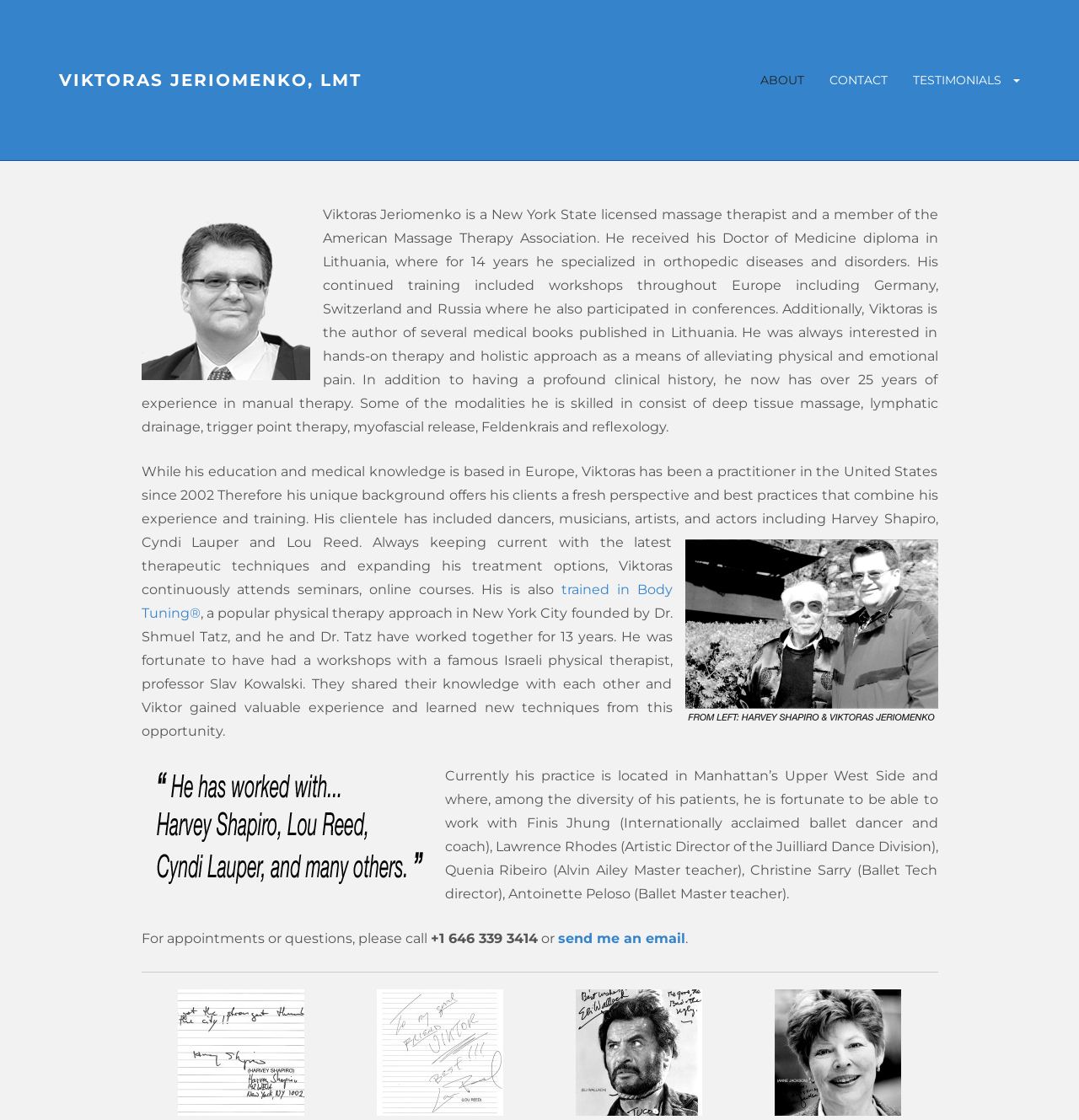Describe all significant elements and features of the webpage.

This webpage is about Viktoras Jeriomenko, a licensed massage therapist. At the top, there are four links: "VIKTORAS JERIOMENKO, LMT", "ABOUT", "CONTACT", and "TESTIMONIALS". Below these links, there is a photo of Viktoras Jeriomenko. 

To the right of the photo, there is a block of text that describes Viktoras' background, including his education, experience, and skills in various massage therapies. The text also mentions his clients, including famous artists and dancers. 

Below this text, there is another photo of Viktoras with Harvey Shapiro. Further down, there is more text that continues to describe Viktoras' experience and training, including his work with Dr. Shmuel Tatz and professor Slav Kowalski. 

On the right side of the page, there is a section that lists Viktoras' notable clients, including Finis Jhung, Lawrence Rhodes, and Quenia Ribeiro, with a photo above this list labeled "Viktoras Worked With". 

At the bottom of the page, there is a section with contact information, including a phone number and an email link. Below this, there is a horizontal separator, followed by a row of four photos of Viktoras' clients, including Harvey Shapiro, Lou Reed, Eli Wallach, and Anne Jackson.